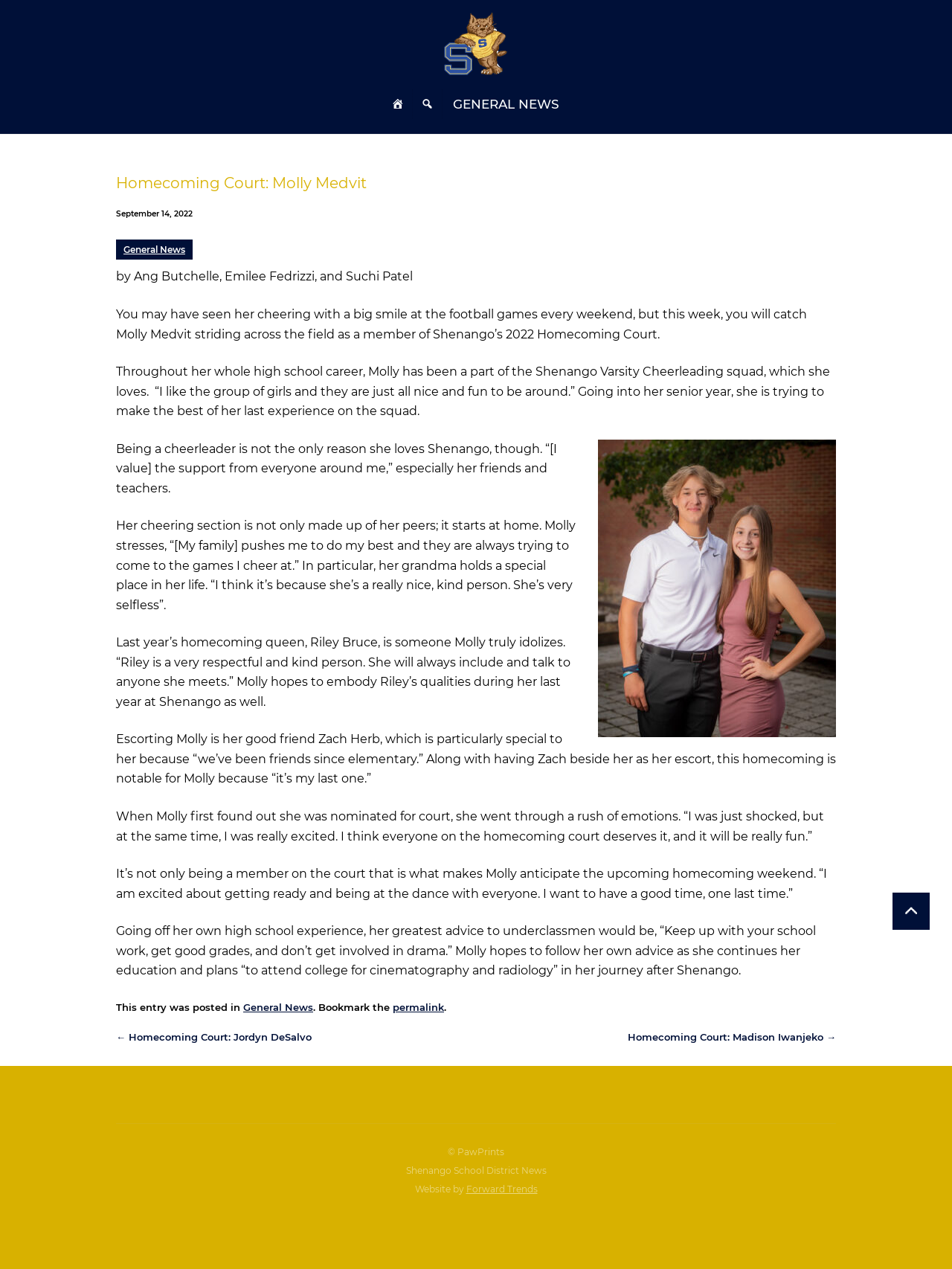What is Molly's favorite part of Shenango?
Please provide a single word or phrase as your answer based on the screenshot.

The support from everyone